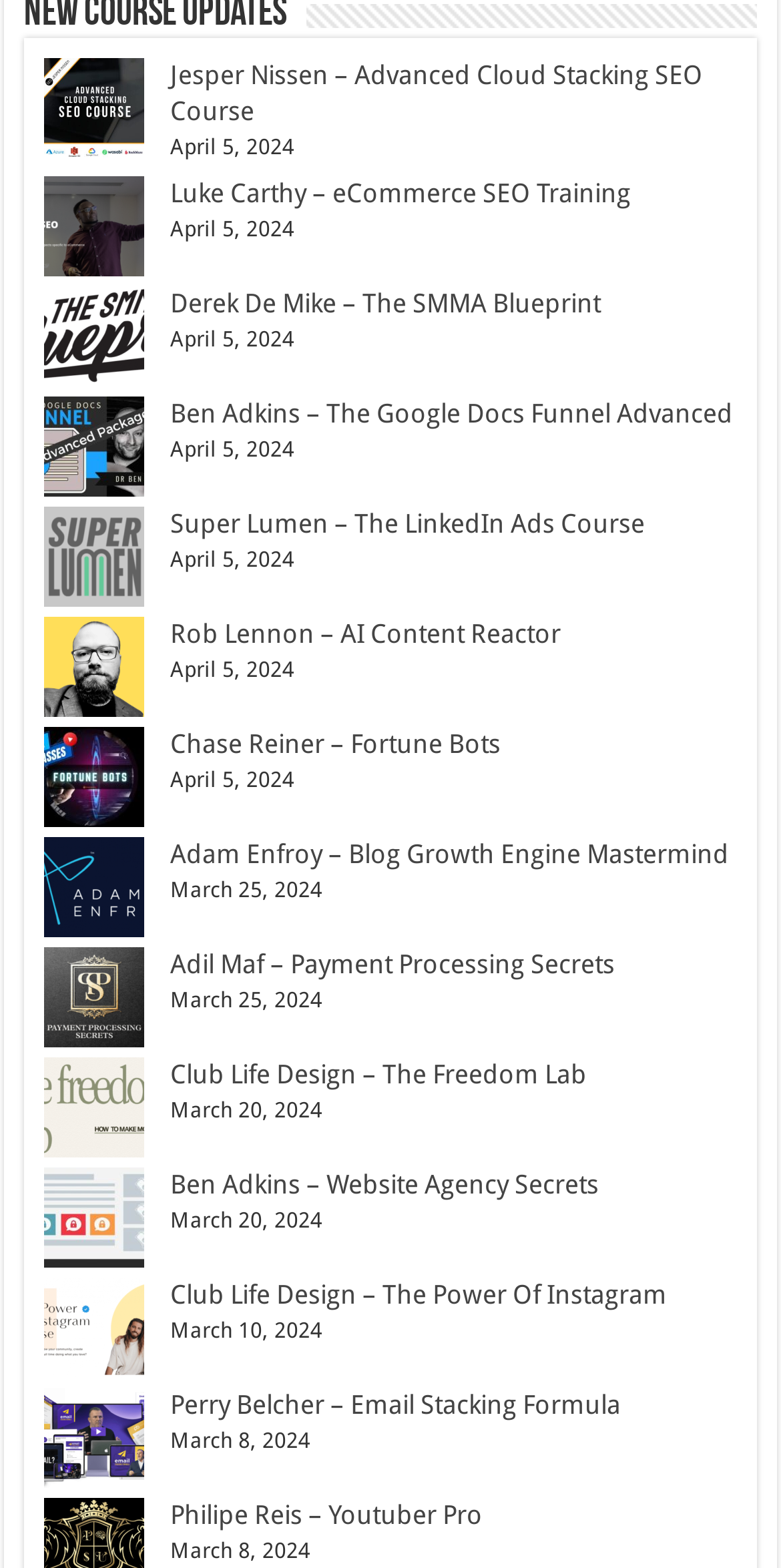How many courses are listed on this page?
Please look at the screenshot and answer using one word or phrase.

15